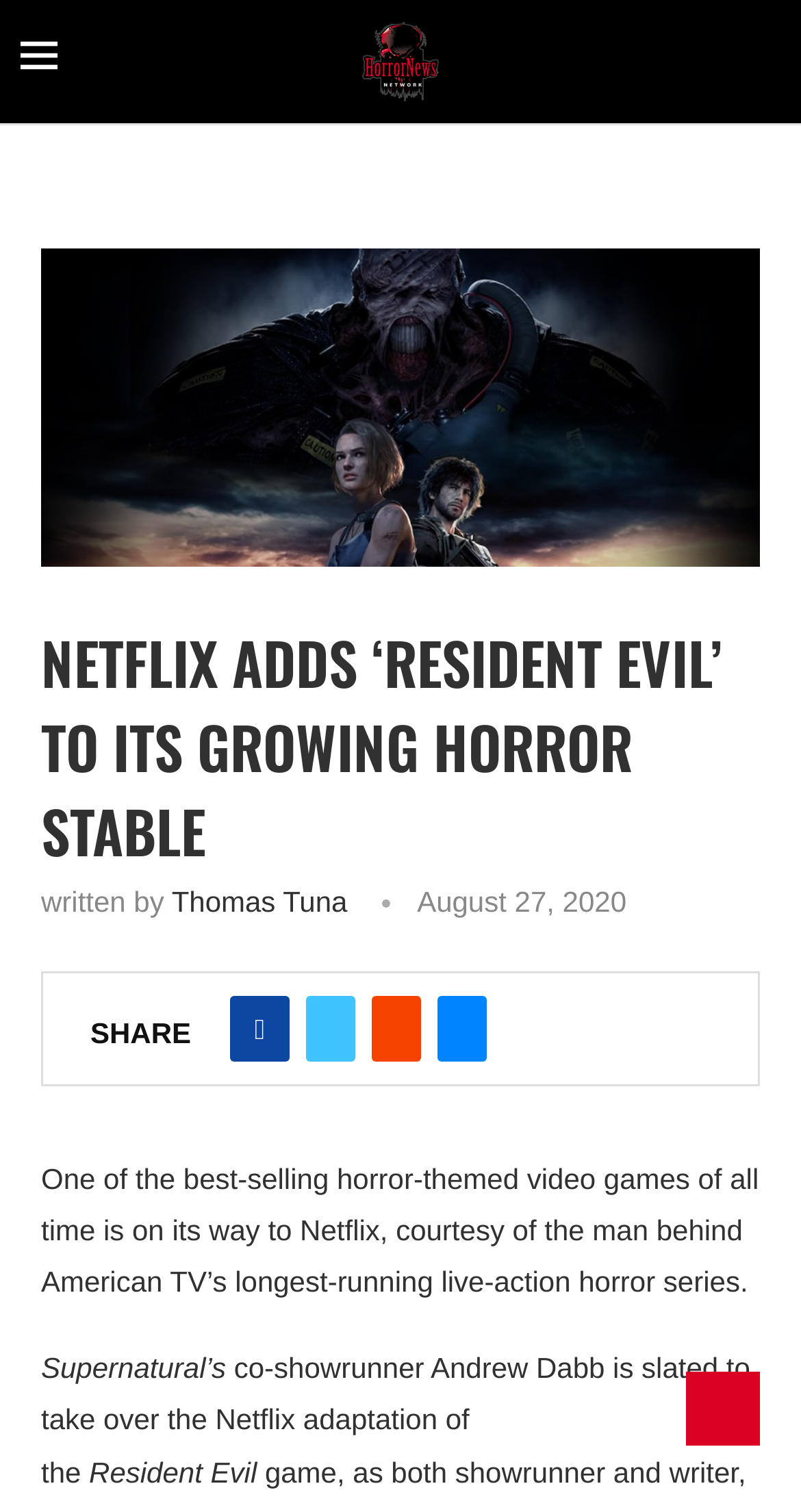Identify the bounding box coordinates of the HTML element based on this description: "alt="Horror News Network"".

[0.449, 0.014, 0.551, 0.035]